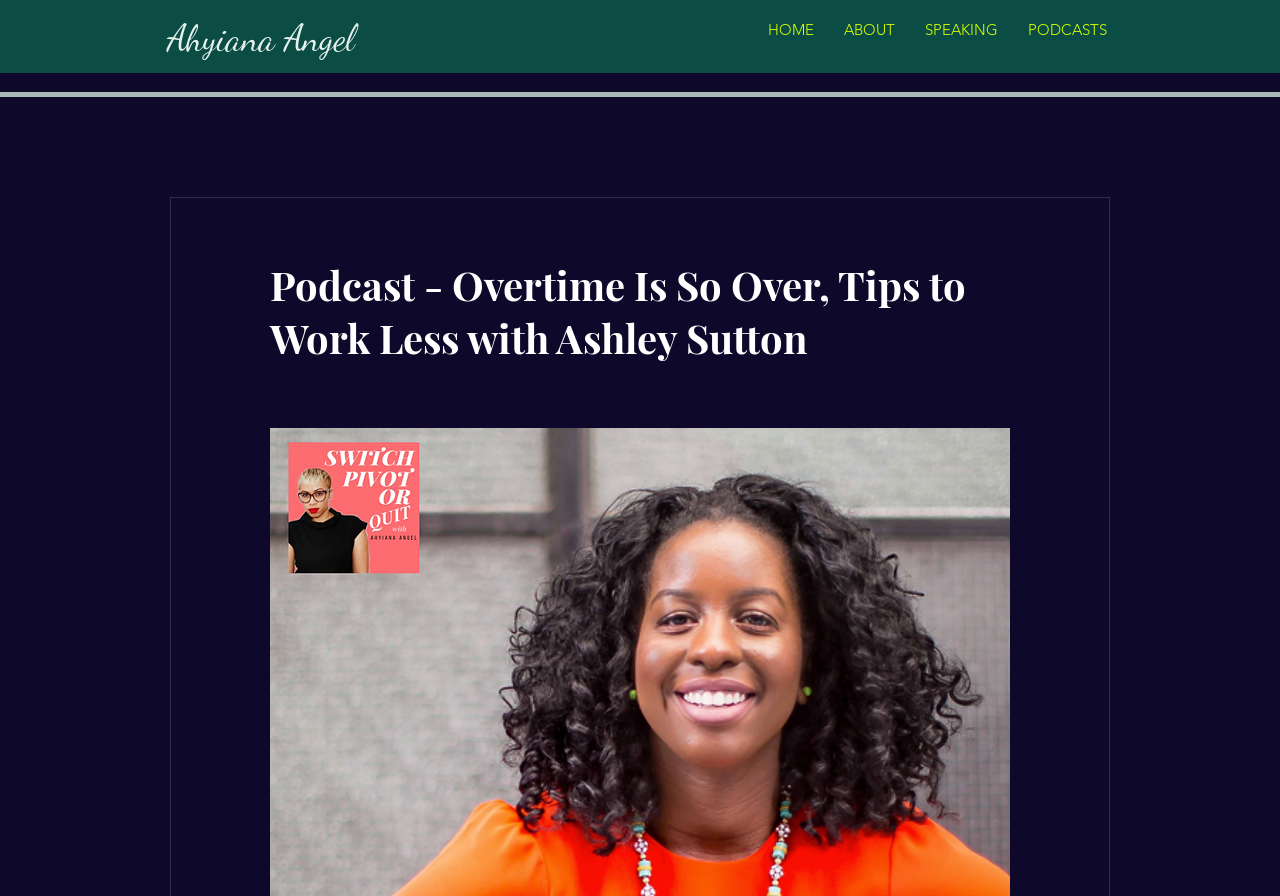Deliver a detailed narrative of the webpage's visual and textual elements.

The webpage appears to be a podcast episode page, with a focus on an interview with Ashley Sutton, author of "Overtime Is SO Over". At the top of the page, there is a navigation menu with five links: "HOME", "ABOUT", "SPEAKING", and "PODCASTS", which are aligned horizontally and take up about half of the page's width. 

Below the navigation menu, there is a link to "Ahyiana Angel", which is positioned near the top-left corner of the page. 

The main content of the page is a heading that spans about two-thirds of the page's width, which displays the title of the podcast episode: "Podcast - Overtime Is So Over, Tips to Work Less with Ashley Sutton". This heading is positioned below the "Ahyiana Angel" link and takes up a significant portion of the page's vertical space.